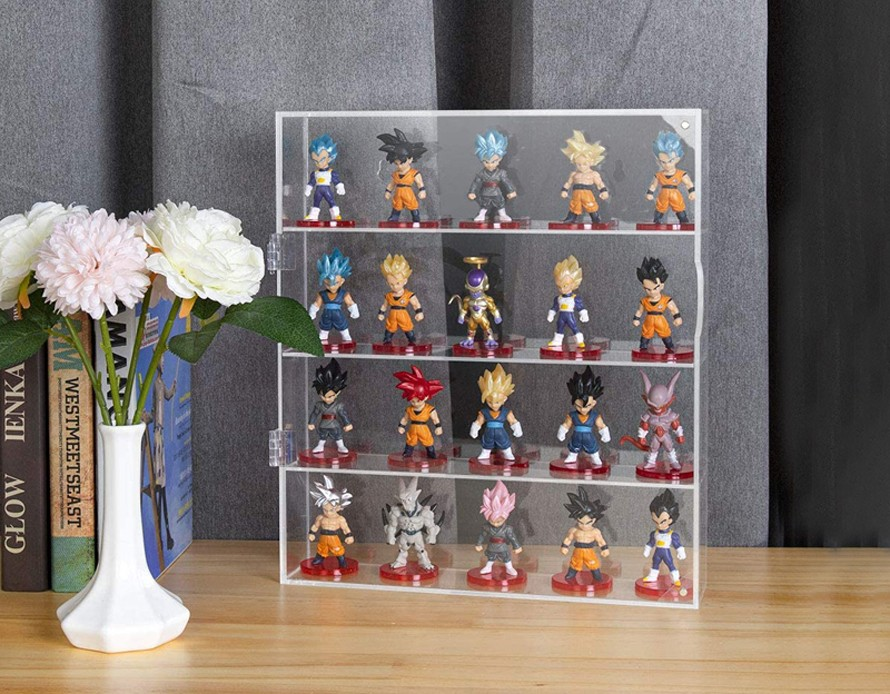Generate an elaborate description of what you see in the image.

The image showcases an acrylic display case designed for collectibles, specifically mini figures such as Funko Pop figures. This elegant wall-mounted transparent rack features five shelves, each allowing an organized and visually appealing presentation of various collectibles, including popular characters from anime and gaming. The display is complimented by a backdrop of soft gray fabric, enhancing the visibility of the vibrant figures showcased within the case. In the foreground, a white vase with delicate pink and white flowers adds a touch of natural beauty to the setting, creating a pleasing contrast with the display case. This combination makes it an ideal setup for collectors looking to beautifully showcase their prized items while also decorating their space.